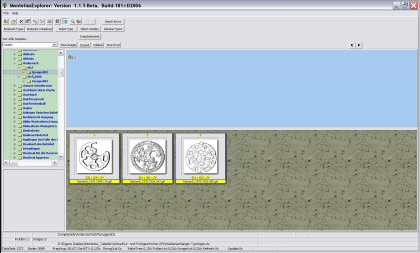Reply to the question with a single word or phrase:
What type of texture is visible in the surrounding area?

grainy